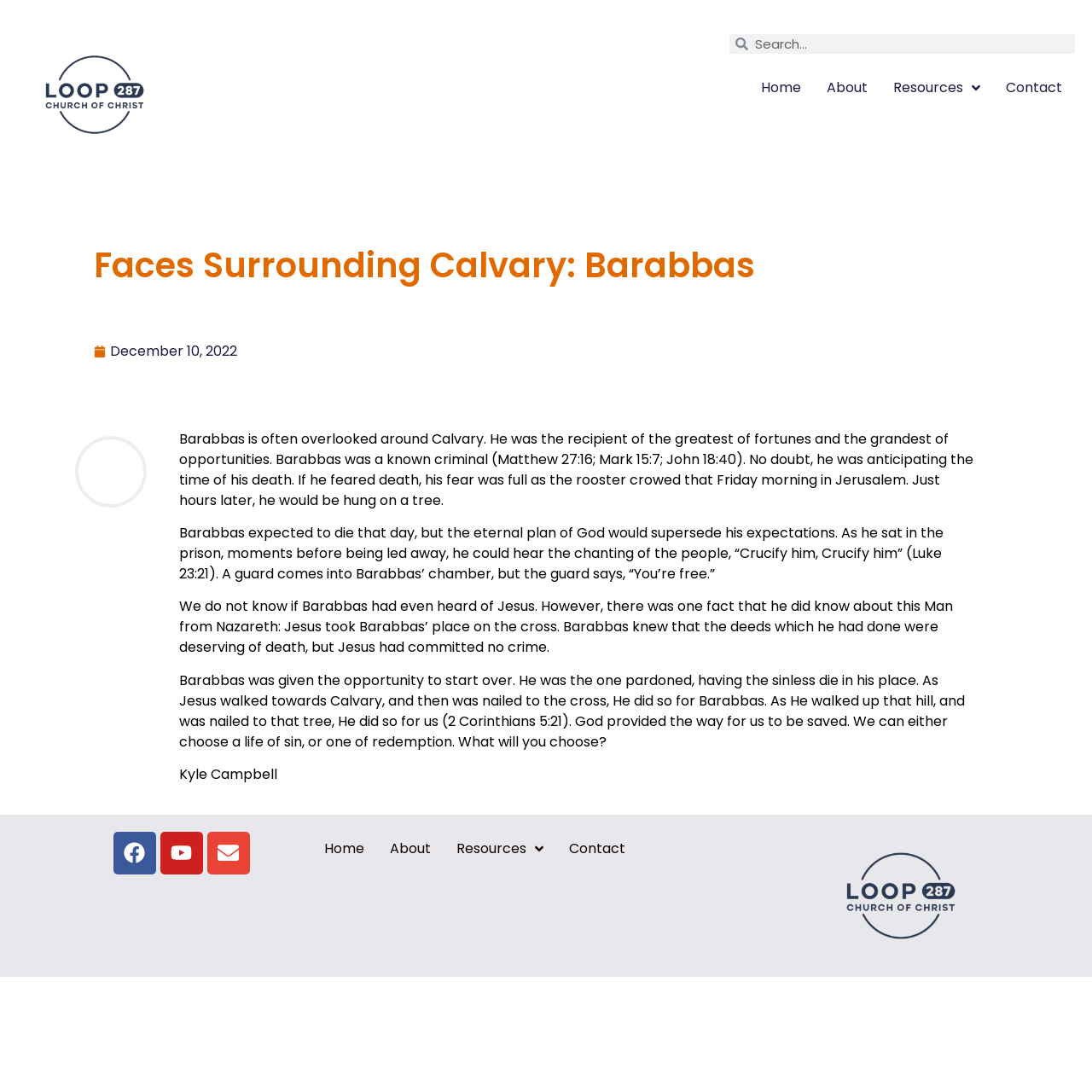What is the topic of this webpage?
Provide an in-depth answer to the question, covering all aspects.

Based on the content of the webpage, it appears to be discussing the biblical figure Barabbas, who was a known criminal and was pardoned by the Roman authorities, allowing Jesus to take his place on the cross.